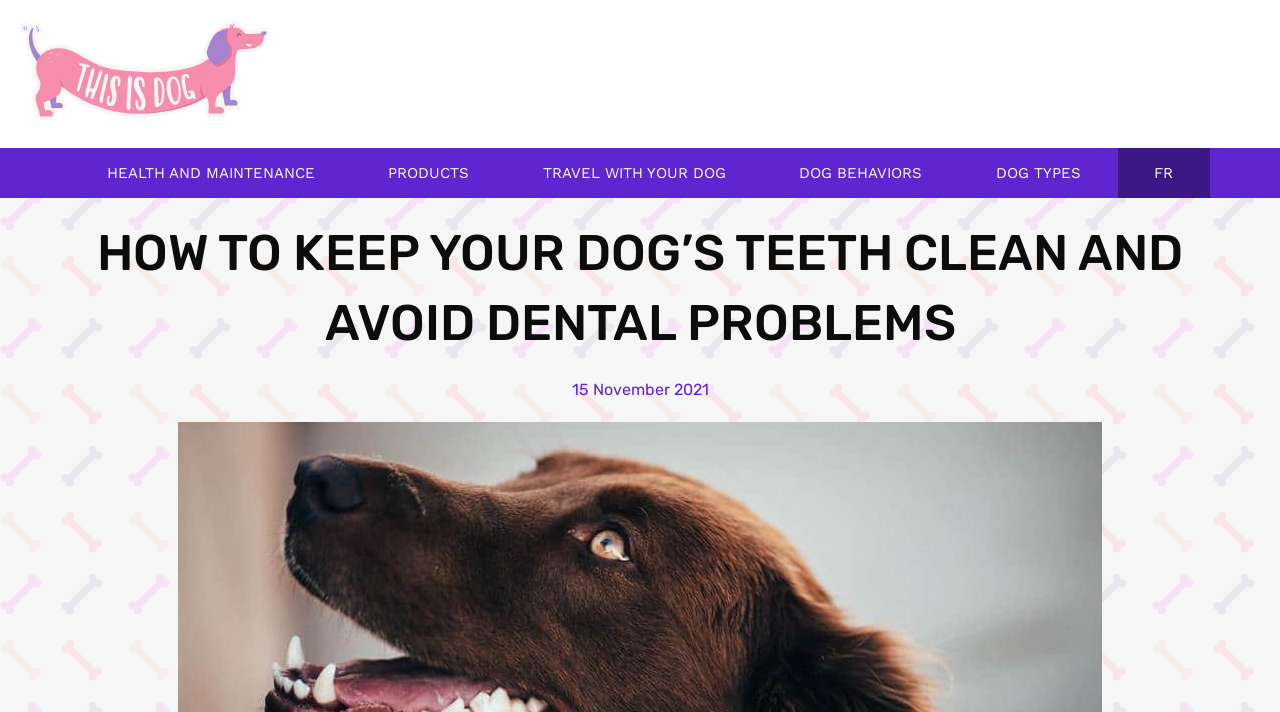Please identify the bounding box coordinates of the element that needs to be clicked to execute the following command: "read the article about 'HOW TO KEEP YOUR DOG’S TEETH CLEAN AND AVOID DENTAL PROBLEMS'". Provide the bounding box using four float numbers between 0 and 1, formatted as [left, top, right, bottom].

[0.062, 0.306, 0.938, 0.502]